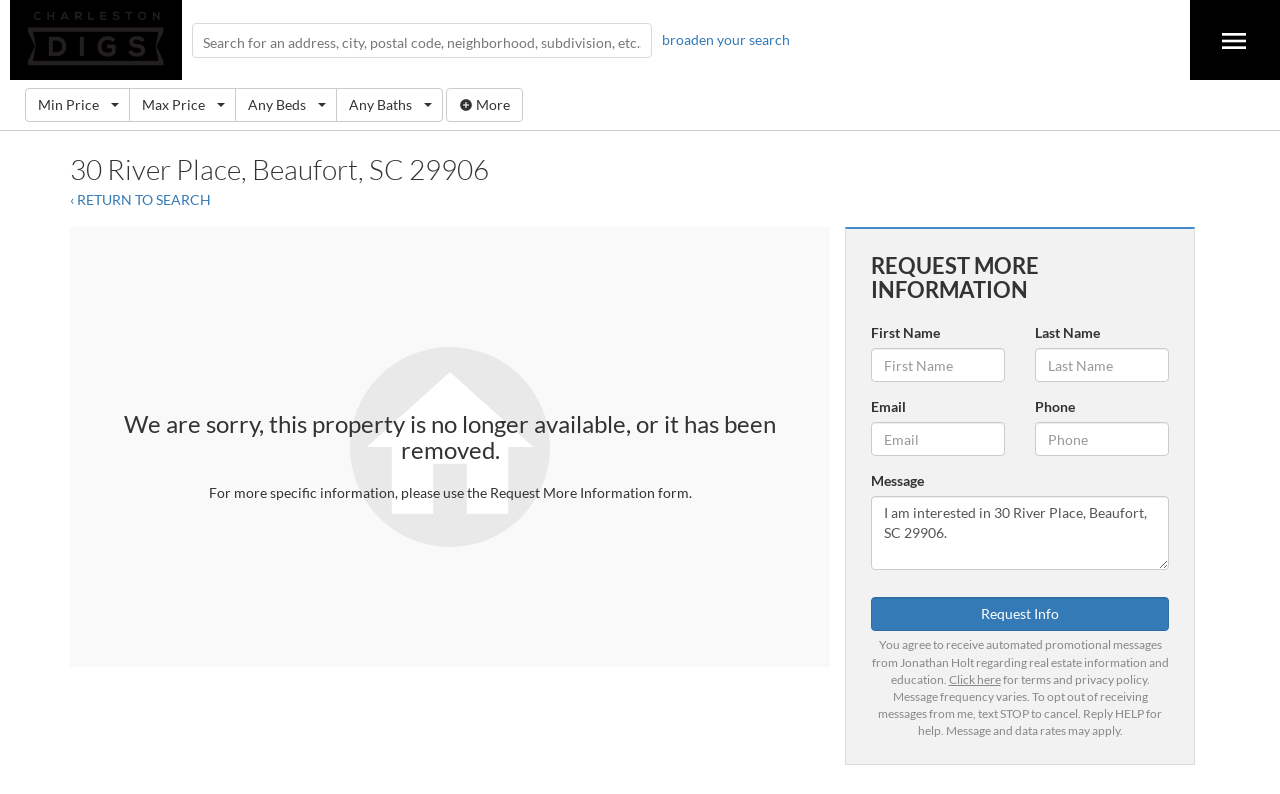Provide the bounding box coordinates of the HTML element this sentence describes: "Estes Gravel Special Black 5lb". The bounding box coordinates consist of four float numbers between 0 and 1, i.e., [left, top, right, bottom].

None